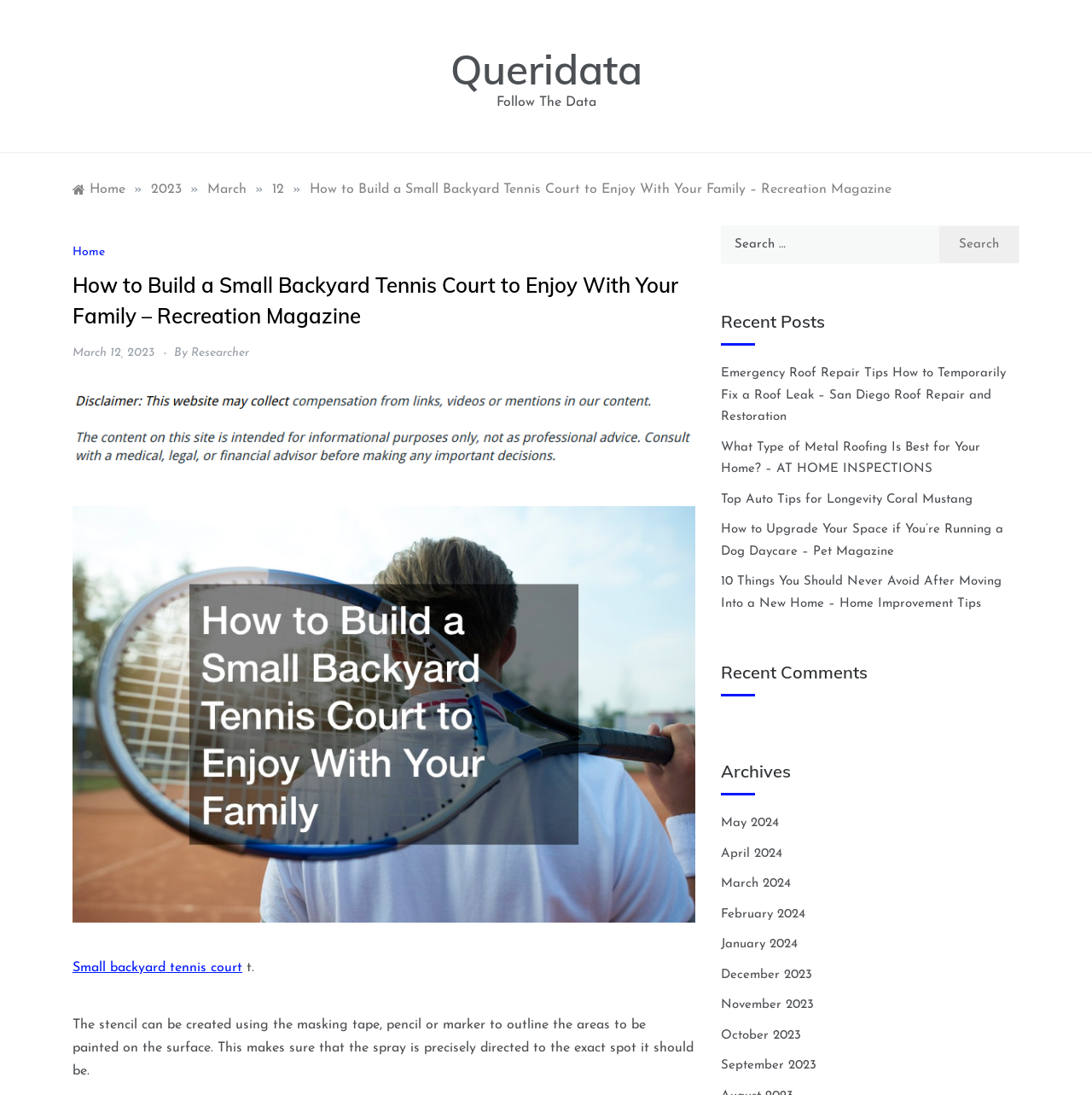Provide a thorough description of this webpage.

This webpage is about building a small backyard tennis court, specifically focusing on the recreation aspect for families. At the top, there is a heading "Queridata" with a link to the same name, followed by a static text "Follow The Data". Below this, there is a navigation section with breadcrumbs, showing the path from the home page to the current article.

The main content of the webpage is divided into two sections. On the left, there is a large section dedicated to the article "How to Build a Small Backyard Tennis Court to Enjoy With Your Family – Recreation Magazine". This section includes a heading, a link to the article, and a brief description of the content. There is also an image related to the article, followed by a link to the article again. Below this, there is a paragraph of text describing how to create a stencil for painting the tennis court.

On the right side of the webpage, there are several sections. At the top, there is a search bar with a button to search for specific content. Below this, there is a heading "Recent Posts" with five links to different articles, including topics such as emergency roof repair, metal roofing, and dog daycare. Further down, there is a heading "Recent Comments" and another heading "Archives" with links to different months and years.

Throughout the webpage, there are several links and images, making it easy to navigate and find related content. The overall structure of the webpage is organized, with clear headings and concise text, making it easy to read and understand.